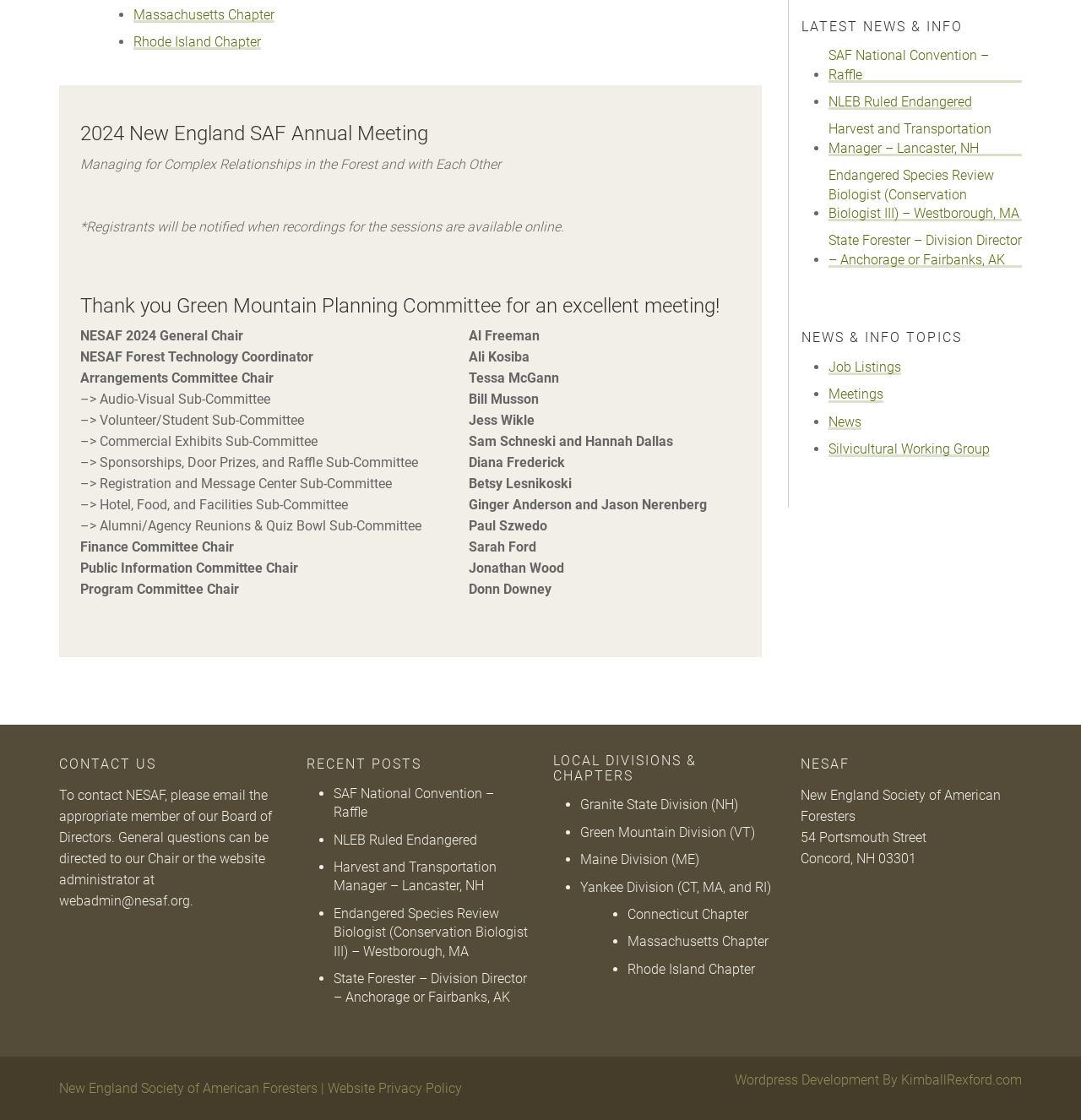Locate the bounding box coordinates of the area where you should click to accomplish the instruction: "Read about SAF National Convention – Raffle".

[0.766, 0.042, 0.945, 0.075]